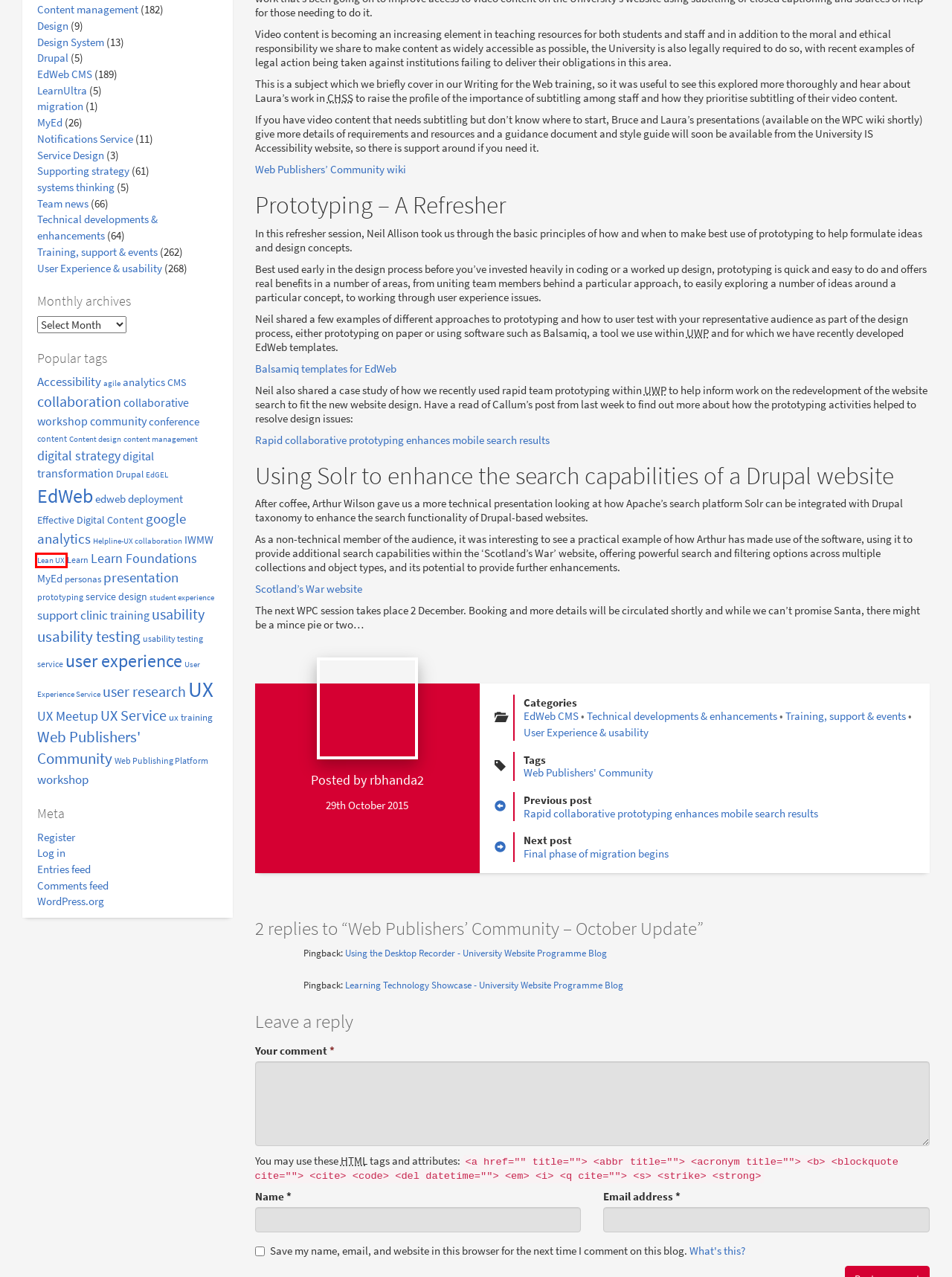Examine the screenshot of the webpage, noting the red bounding box around a UI element. Pick the webpage description that best matches the new page after the element in the red bounding box is clicked. Here are the candidates:
A. prototyping – Website and Communications Blog
B. Content design – Website and Communications Blog
C. EdWeb CMS – Website and Communications Blog
D. Lean UX – Website and Communications Blog
E. Supporting strategy – Website and Communications Blog
F. Web Publishing Platform – Website and Communications Blog
G. digital strategy – Website and Communications Blog
H. analytics – Website and Communications Blog

D